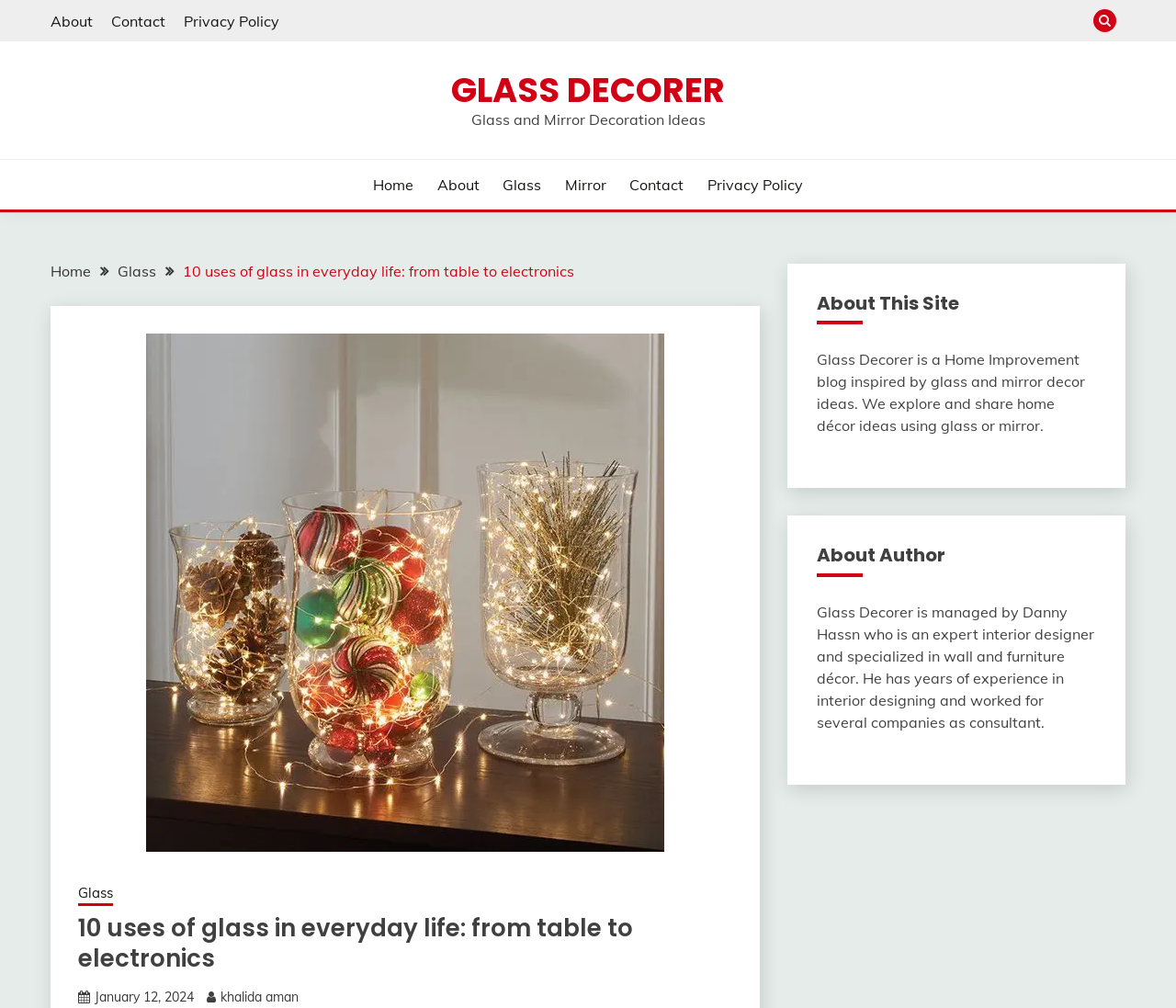Identify the title of the webpage and provide its text content.

10 uses of glass in everyday life: from table to electronics